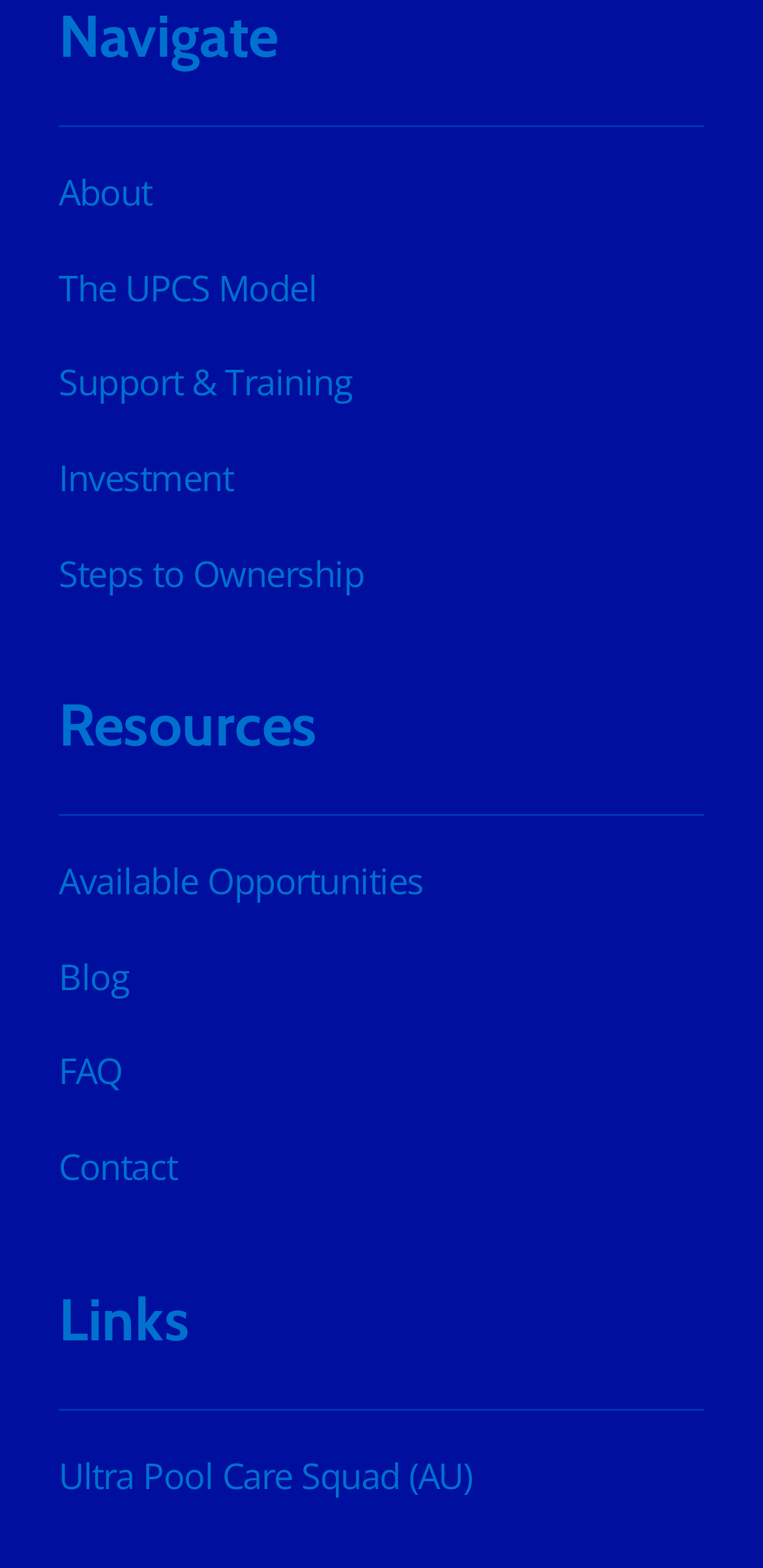Select the bounding box coordinates of the element I need to click to carry out the following instruction: "Learn about The UPCS Model".

[0.077, 0.168, 0.415, 0.198]